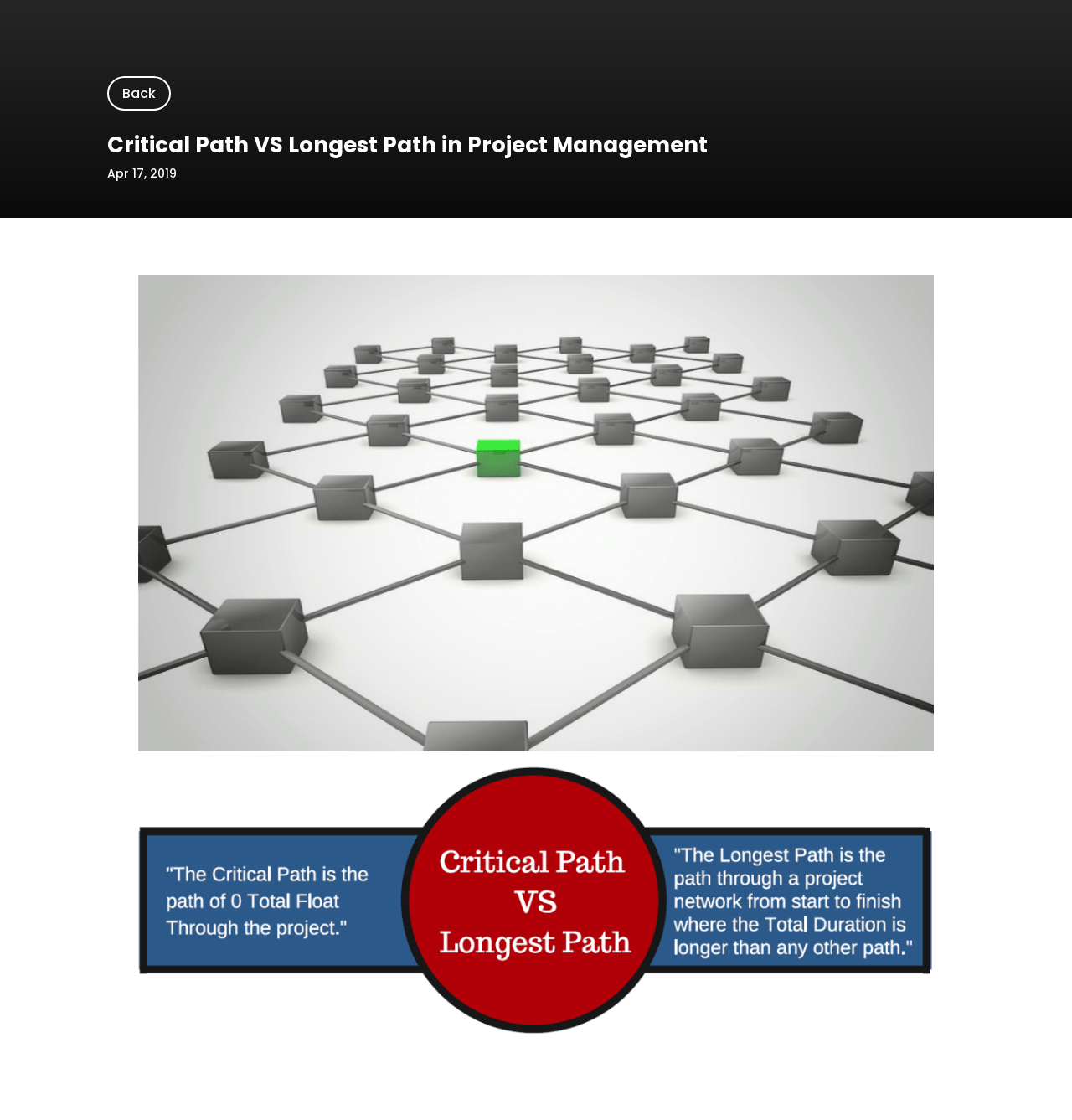Generate a thorough explanation of the webpage's elements.

The webpage is about comparing Critical Path and Longest Path in Project Management, as indicated by the title. At the top-left corner, there is a "Back" link. Below the title, the date "Apr 17, 2019" is displayed, followed by the month "April 2019" slightly to the right. 

There are two figures on the page, one located below the date and the other at the bottom of the page. The first figure spans most of the page's width, while the second figure is positioned at the bottom center of the page.

The content of the page is divided into two sections, "Critical Path" and "Longest Path", which are positioned side by side at the bottom of the page. The "Critical Path" section is on the left, and the "Longest Path" section is on the right.